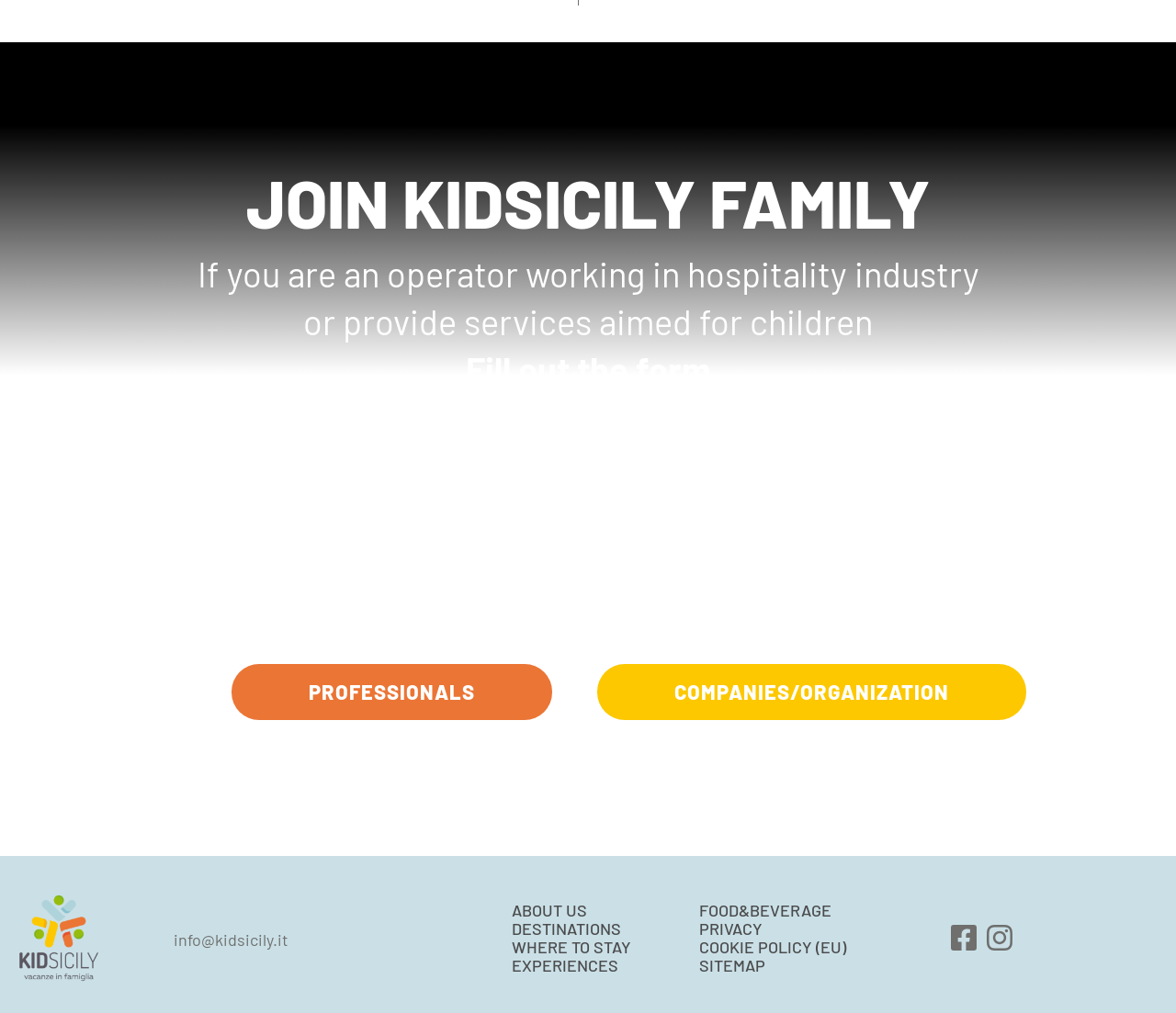Extract the bounding box of the UI element described as: "COOKIE POLICY (EU)".

[0.595, 0.926, 0.755, 0.944]